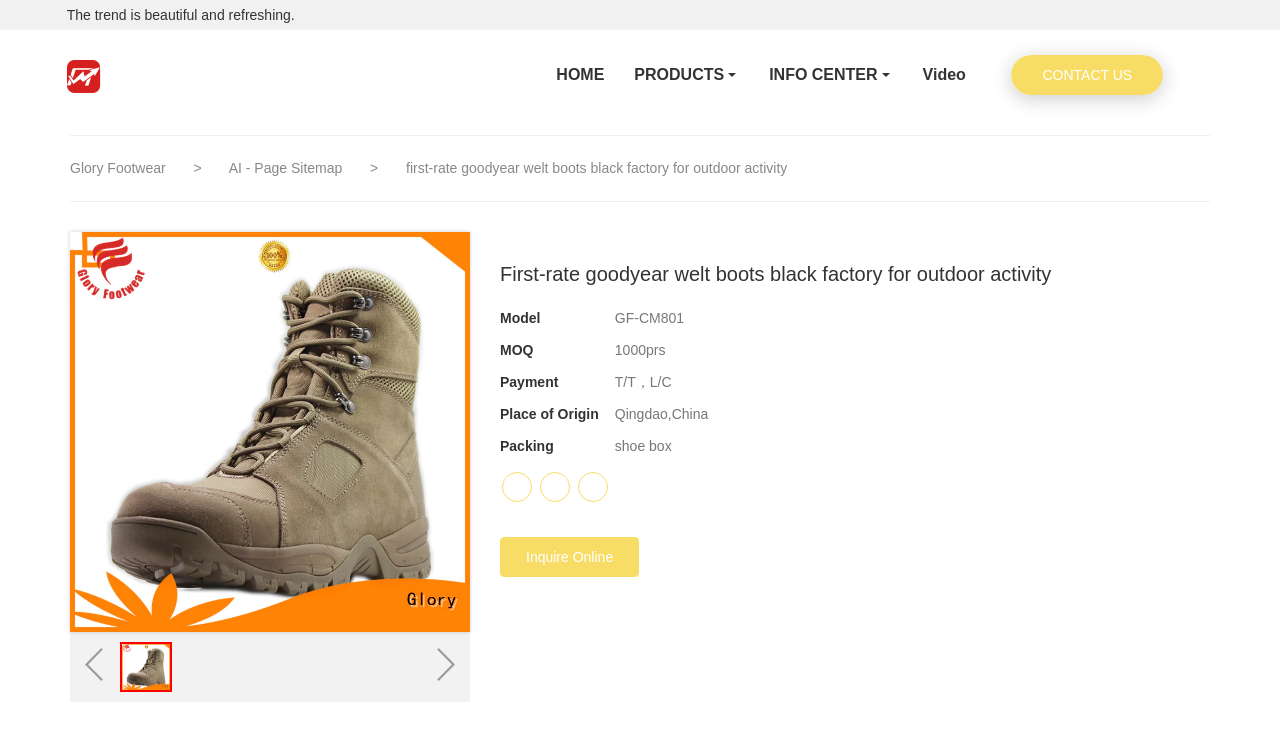Kindly determine the bounding box coordinates for the clickable area to achieve the given instruction: "View the 'First-rate goodyear welt boots black factory for outdoor activity' image".

[0.055, 0.315, 0.367, 0.859]